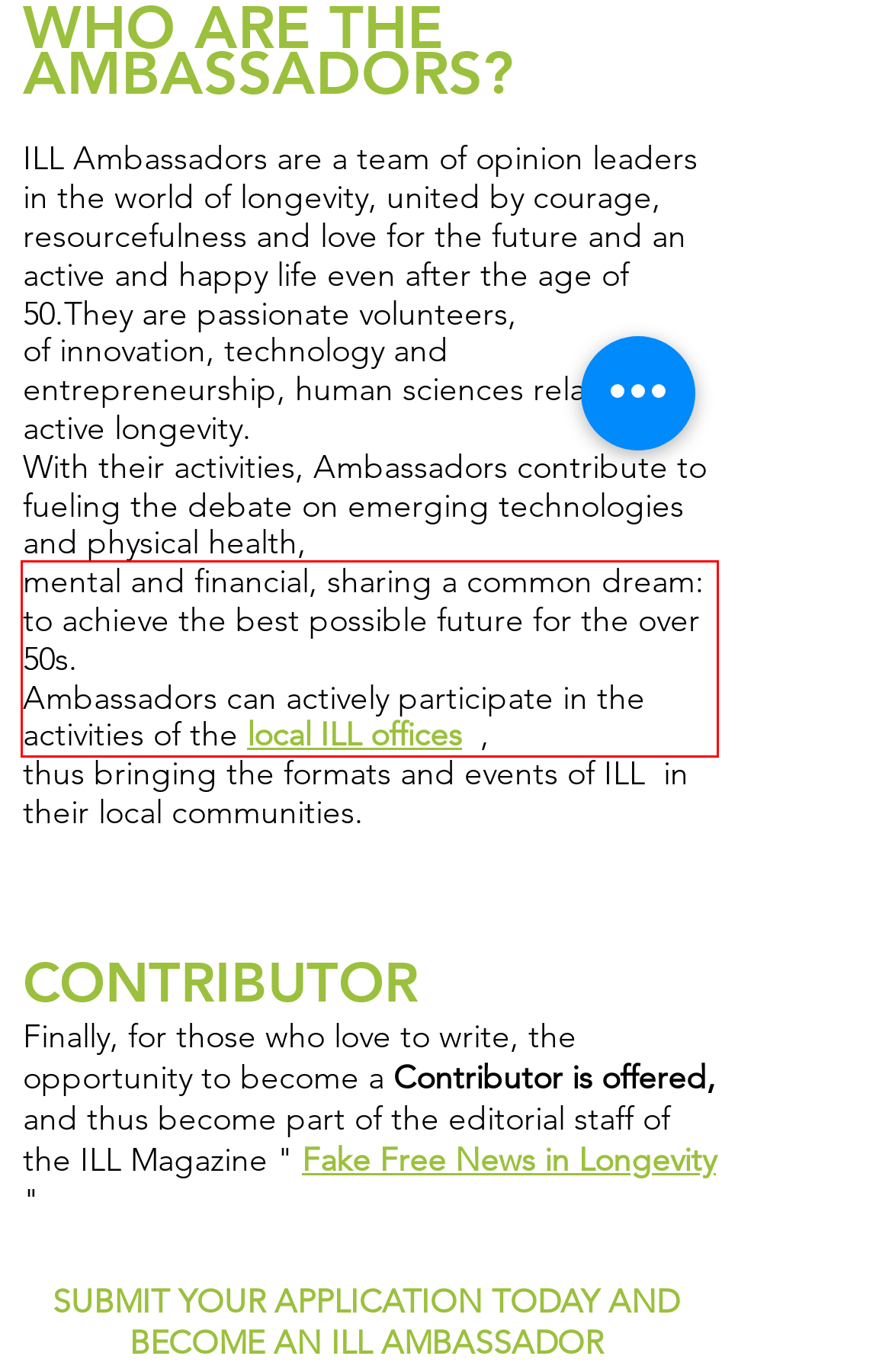Identify the text inside the red bounding box on the provided webpage screenshot by performing OCR.

mental and financial, sharing a common dream: to achieve the best possible future for the over 50s. Ambassadors can actively participate in the activities of the local ILL offices ,